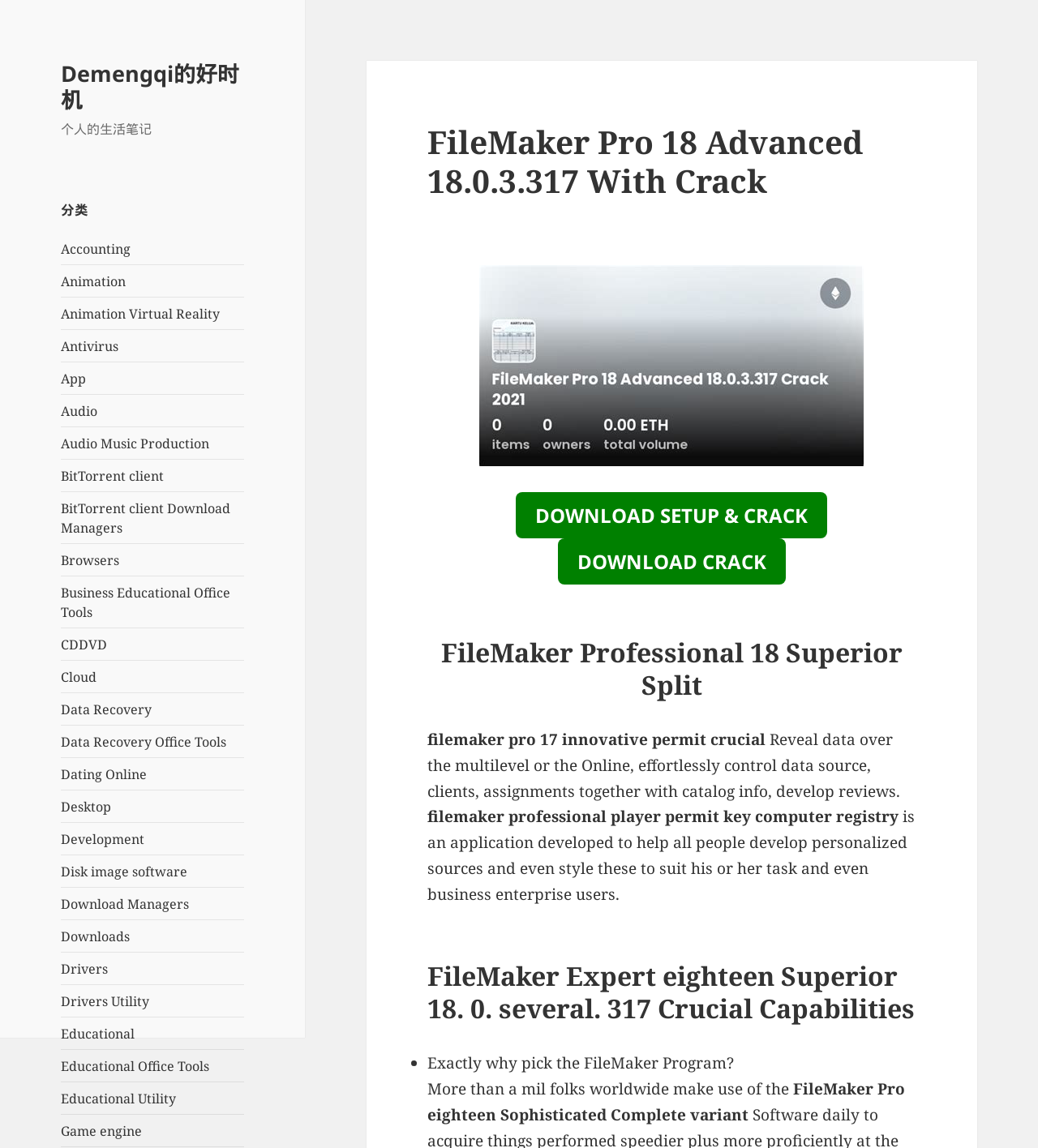Given the element description "App", identify the bounding box of the corresponding UI element.

[0.059, 0.322, 0.083, 0.337]